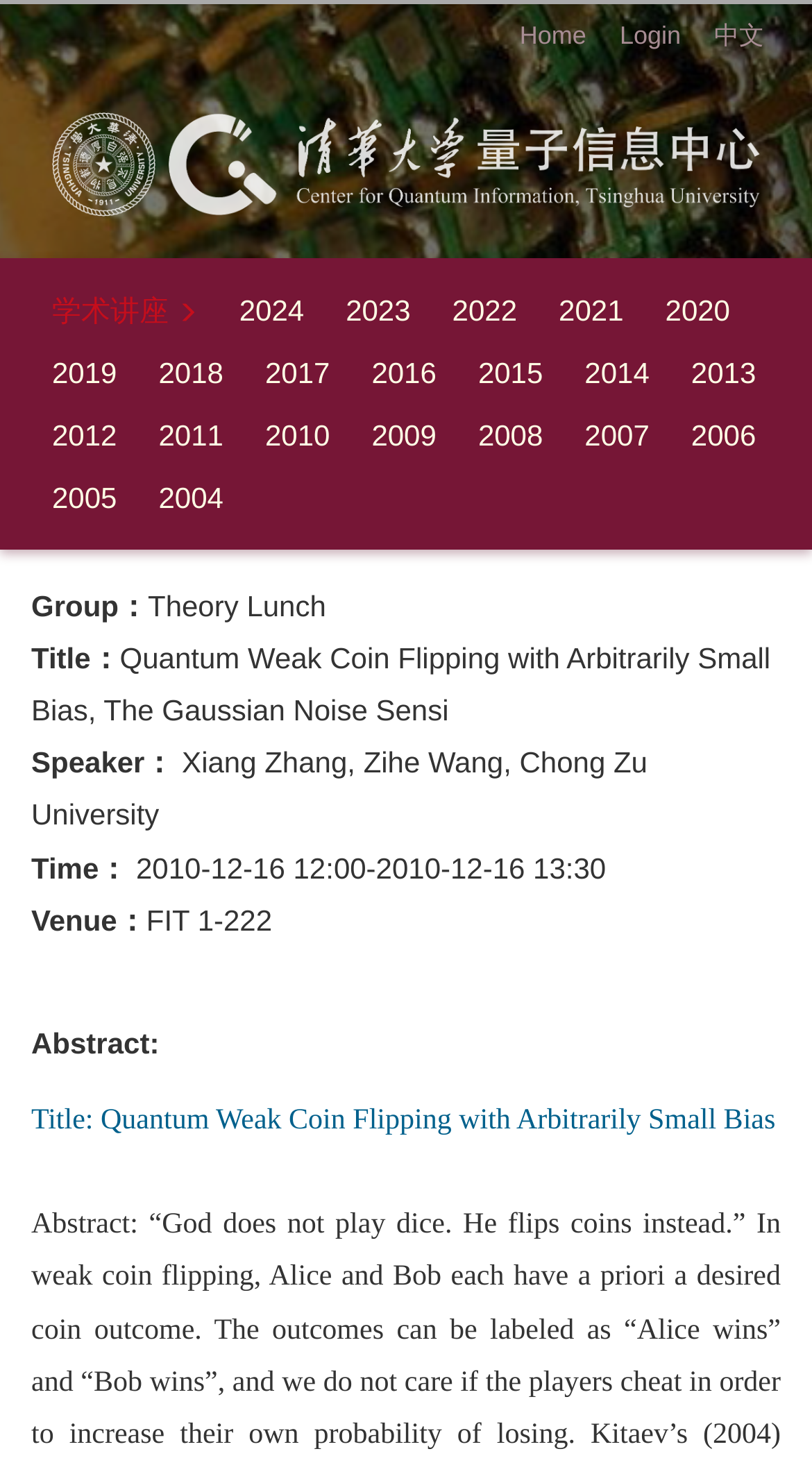What is the venue of the lecture?
Please provide a full and detailed response to the question.

I looked at the venue section of the webpage and found the text 'FIT 1-222', which indicates that the lecture will be held at FIT 1-222.